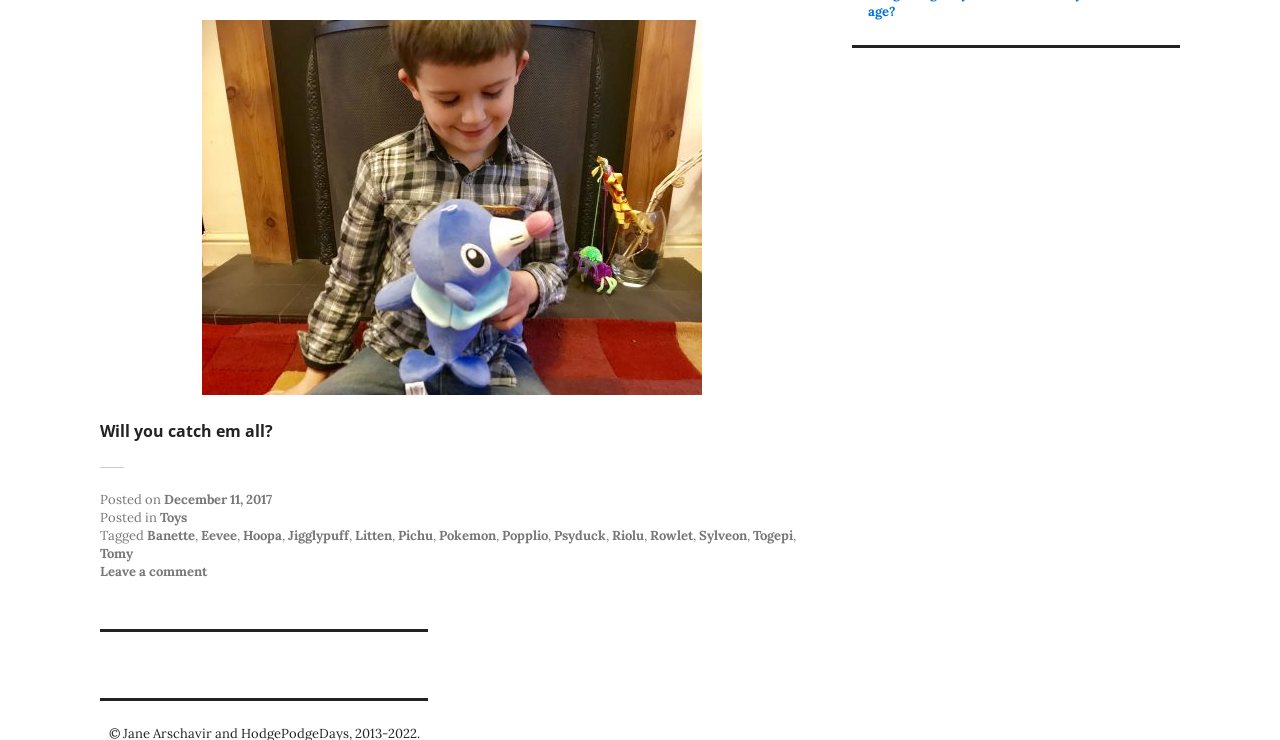Find the bounding box coordinates of the clickable region needed to perform the following instruction: "Leave a comment". The coordinates should be provided as four float numbers between 0 and 1, i.e., [left, top, right, bottom].

[0.078, 0.761, 0.162, 0.784]